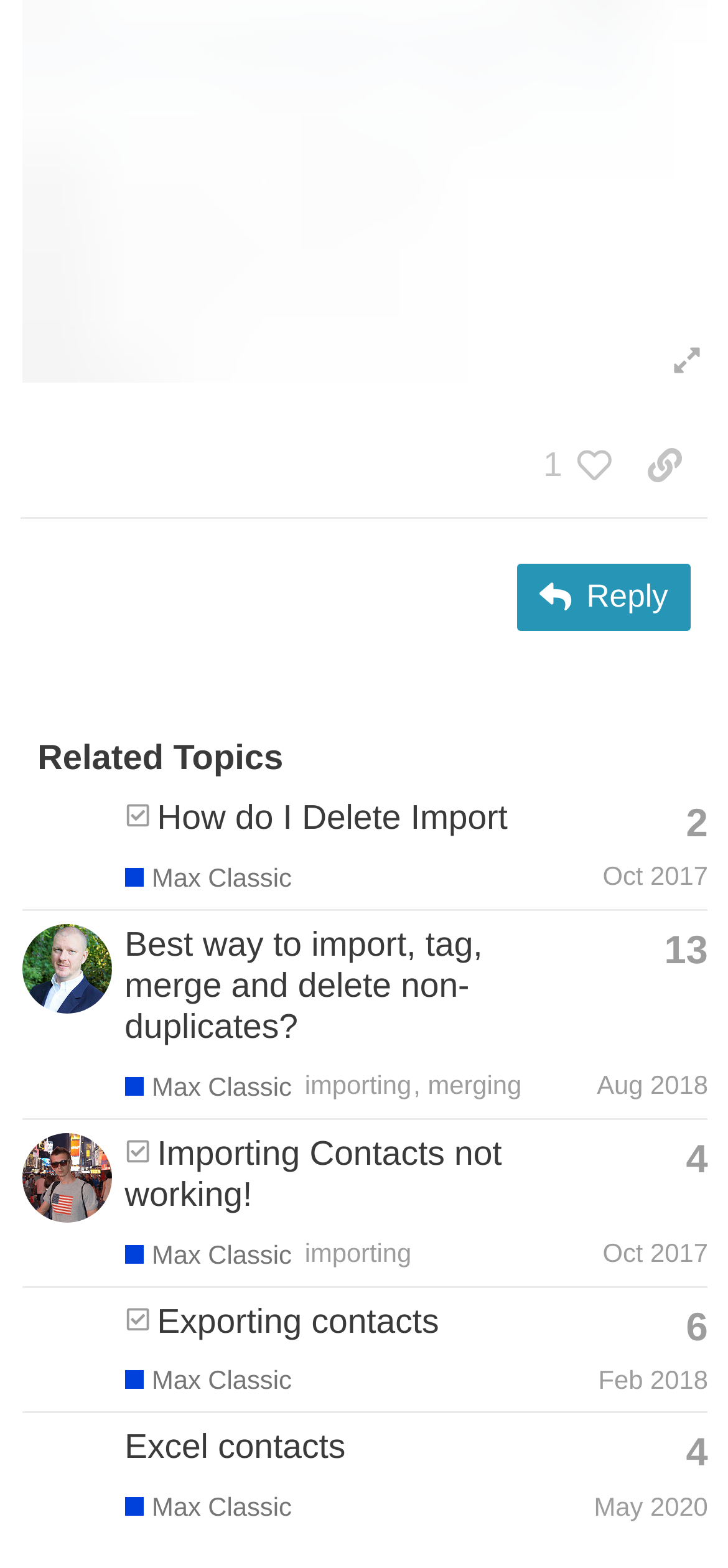Kindly determine the bounding box coordinates for the clickable area to achieve the given instruction: "Check the profile of Thomas Groppenbecker".

[0.03, 0.526, 0.153, 0.546]